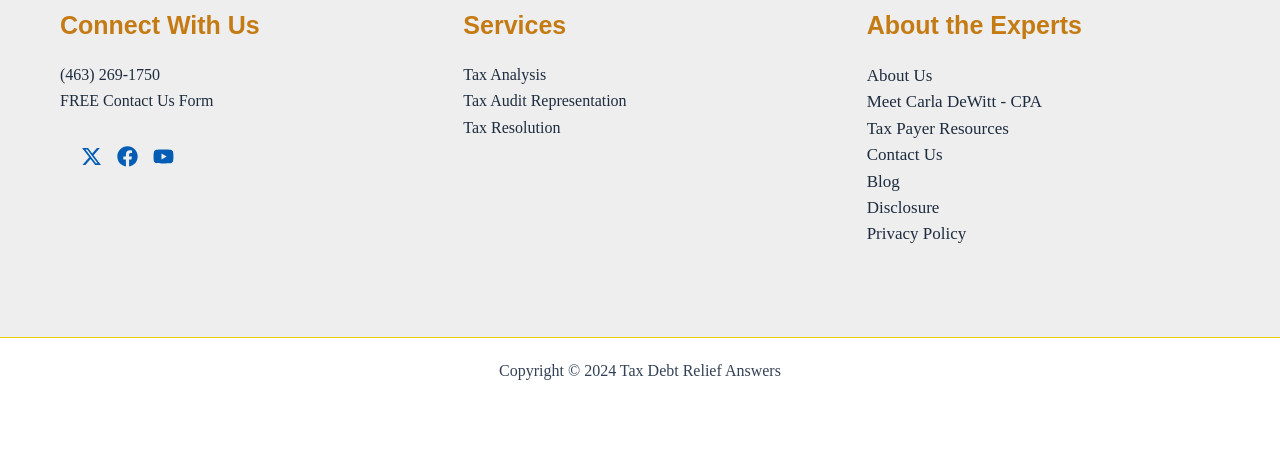Find the bounding box coordinates of the clickable area that will achieve the following instruction: "View Tax Analysis services".

[0.362, 0.143, 0.427, 0.181]